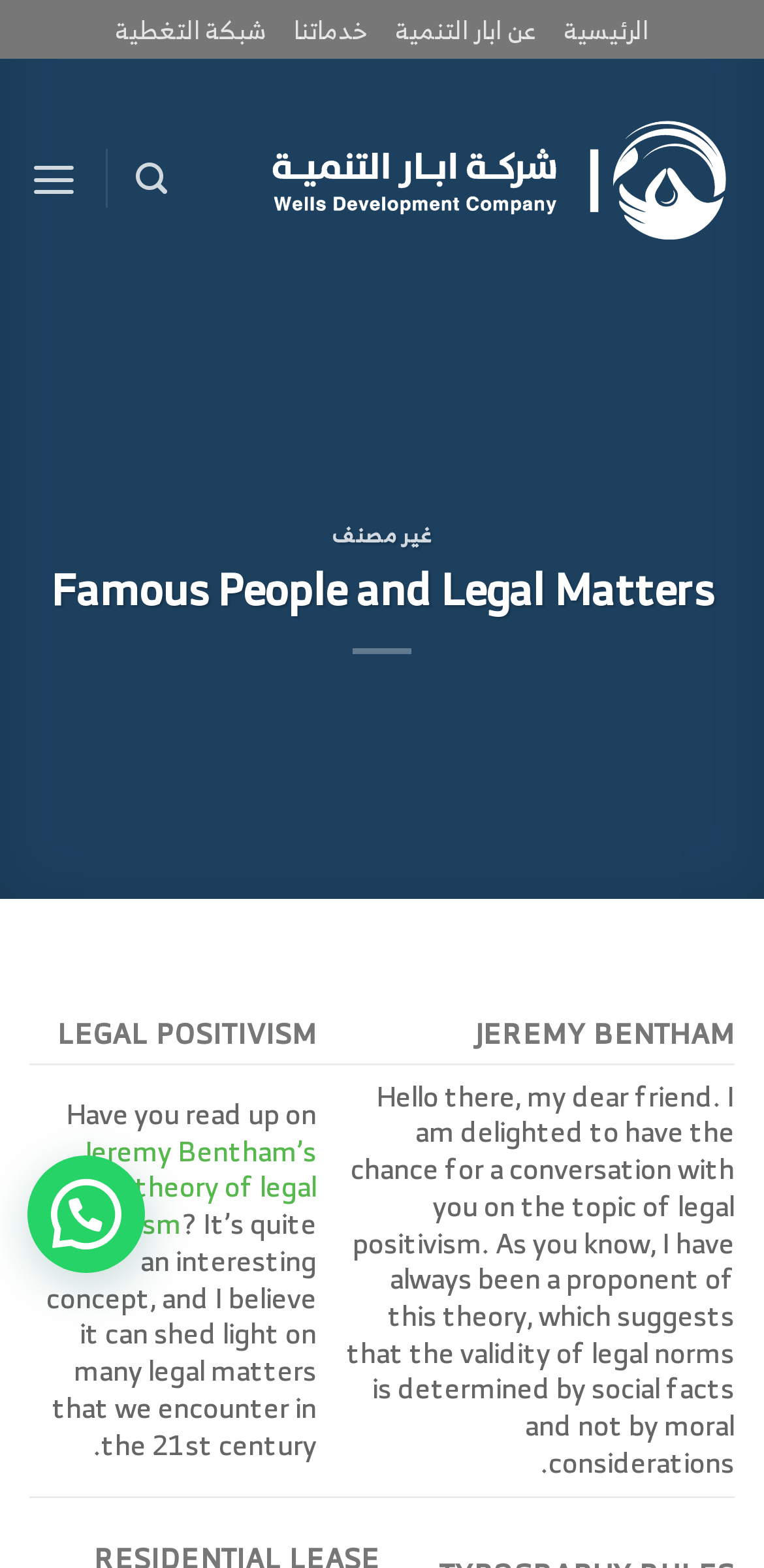Provide a short answer to the following question with just one word or phrase: What is the name of the company mentioned on the webpage?

شركة ابار التنمية